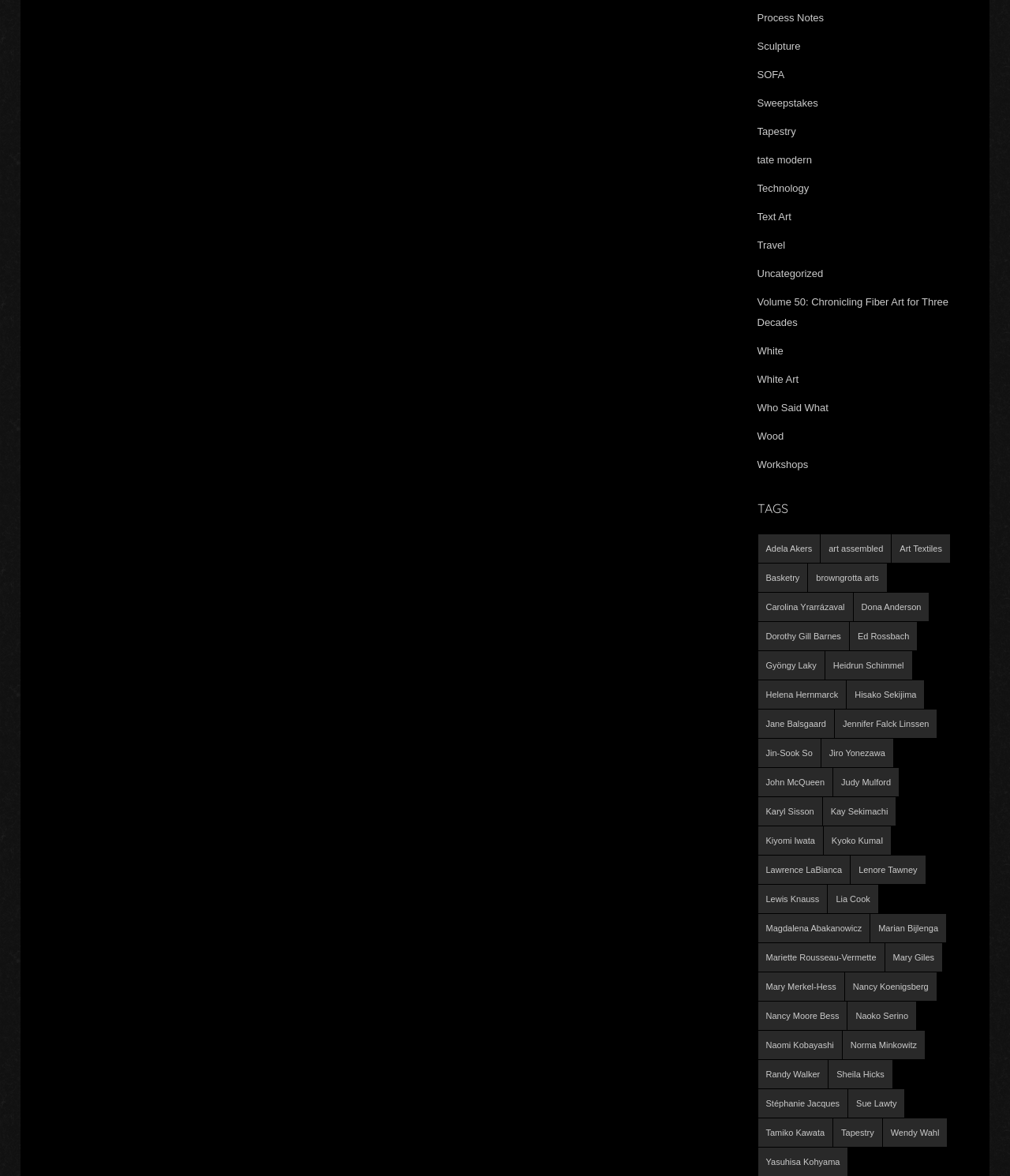Pinpoint the bounding box coordinates for the area that should be clicked to perform the following instruction: "Learn about 'Gyöngy Laky'".

[0.75, 0.554, 0.816, 0.578]